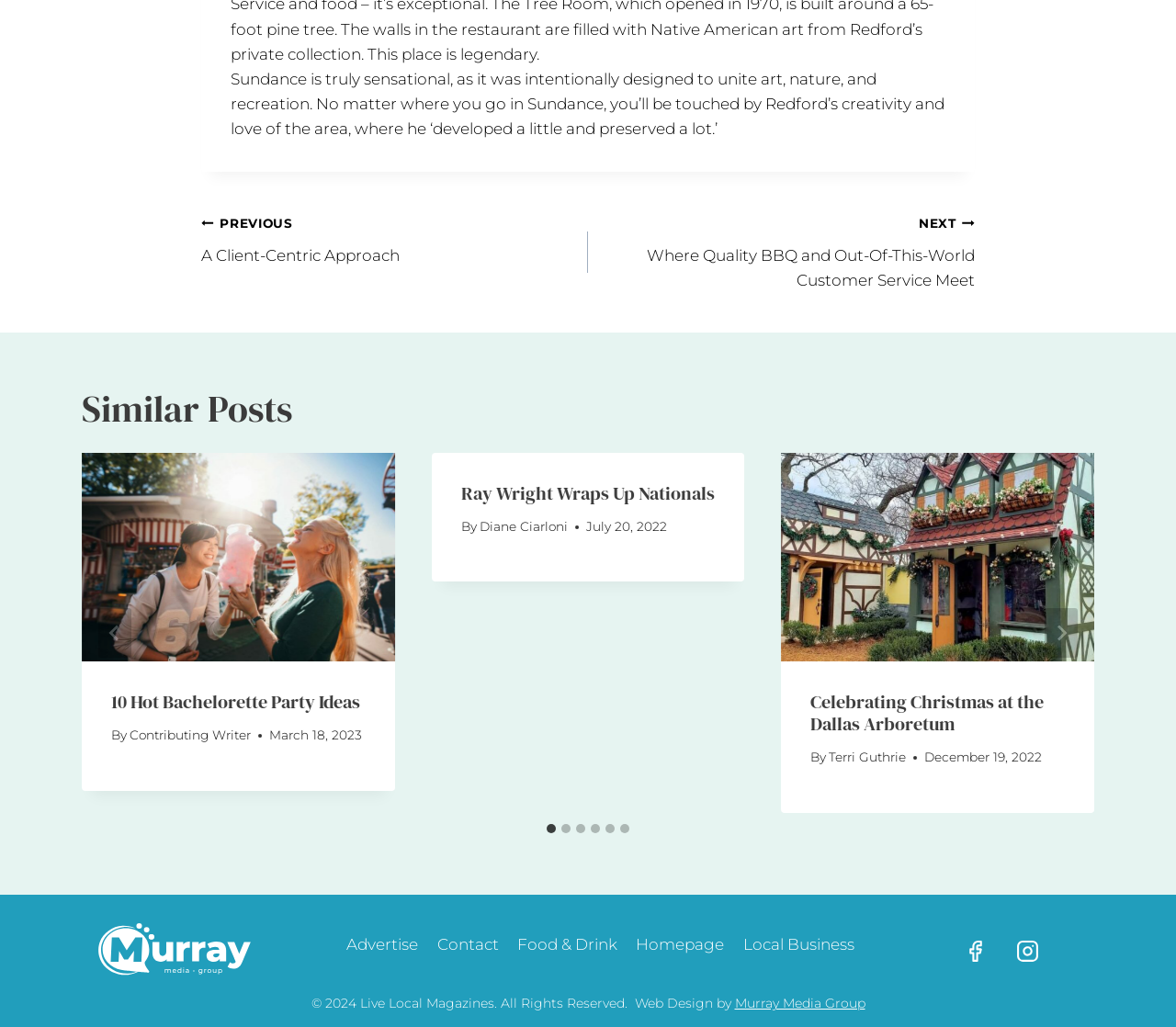Locate the bounding box coordinates of the area to click to fulfill this instruction: "Select the '2 of 6' tab". The bounding box should be presented as four float numbers between 0 and 1, in the order [left, top, right, bottom].

[0.367, 0.441, 0.633, 0.791]